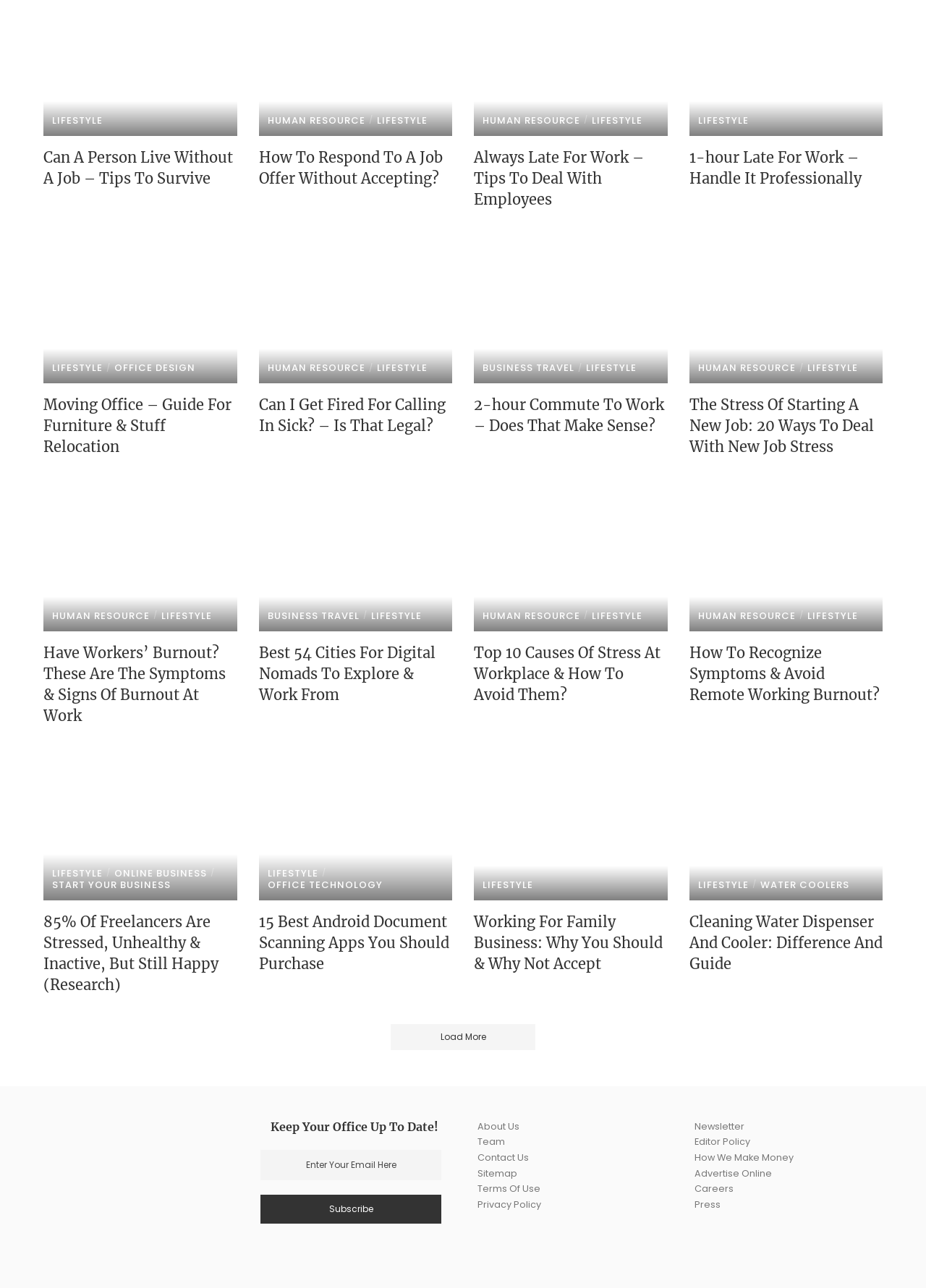Respond concisely with one word or phrase to the following query:
What is the topic of the last heading?

Working For Family Business